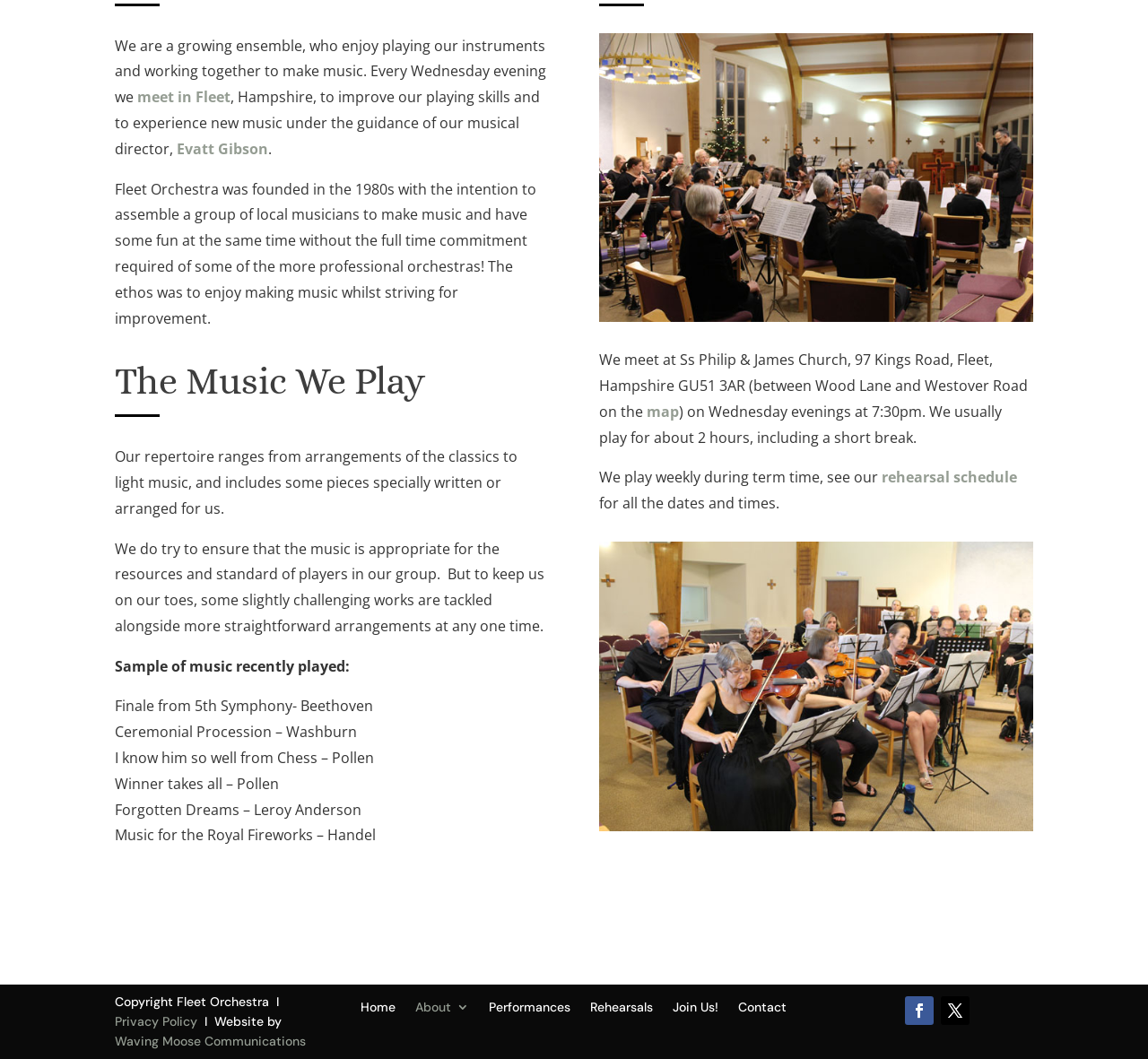Using the provided element description: "map", determine the bounding box coordinates of the corresponding UI element in the screenshot.

[0.563, 0.379, 0.592, 0.398]